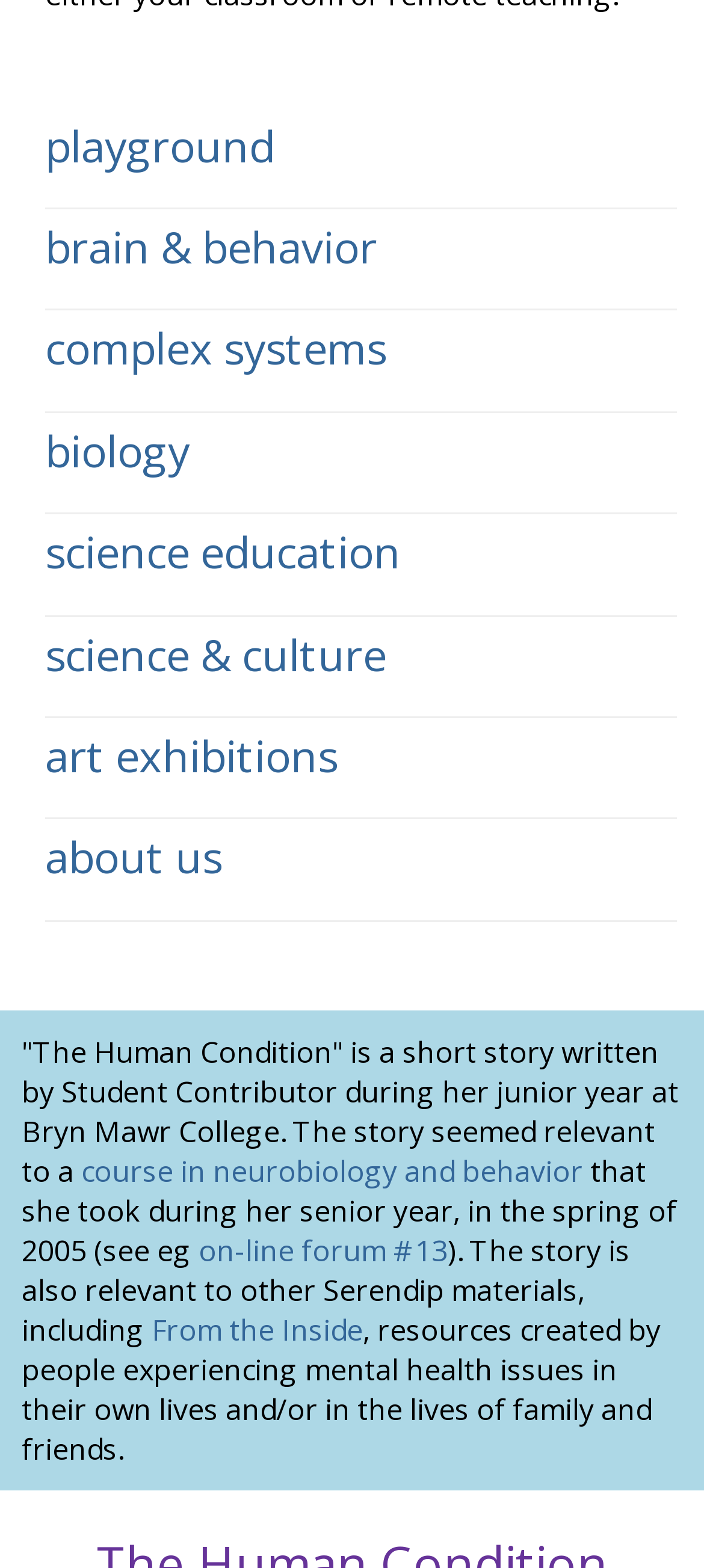Please answer the following question using a single word or phrase: 
How many links are in the top menu?

6